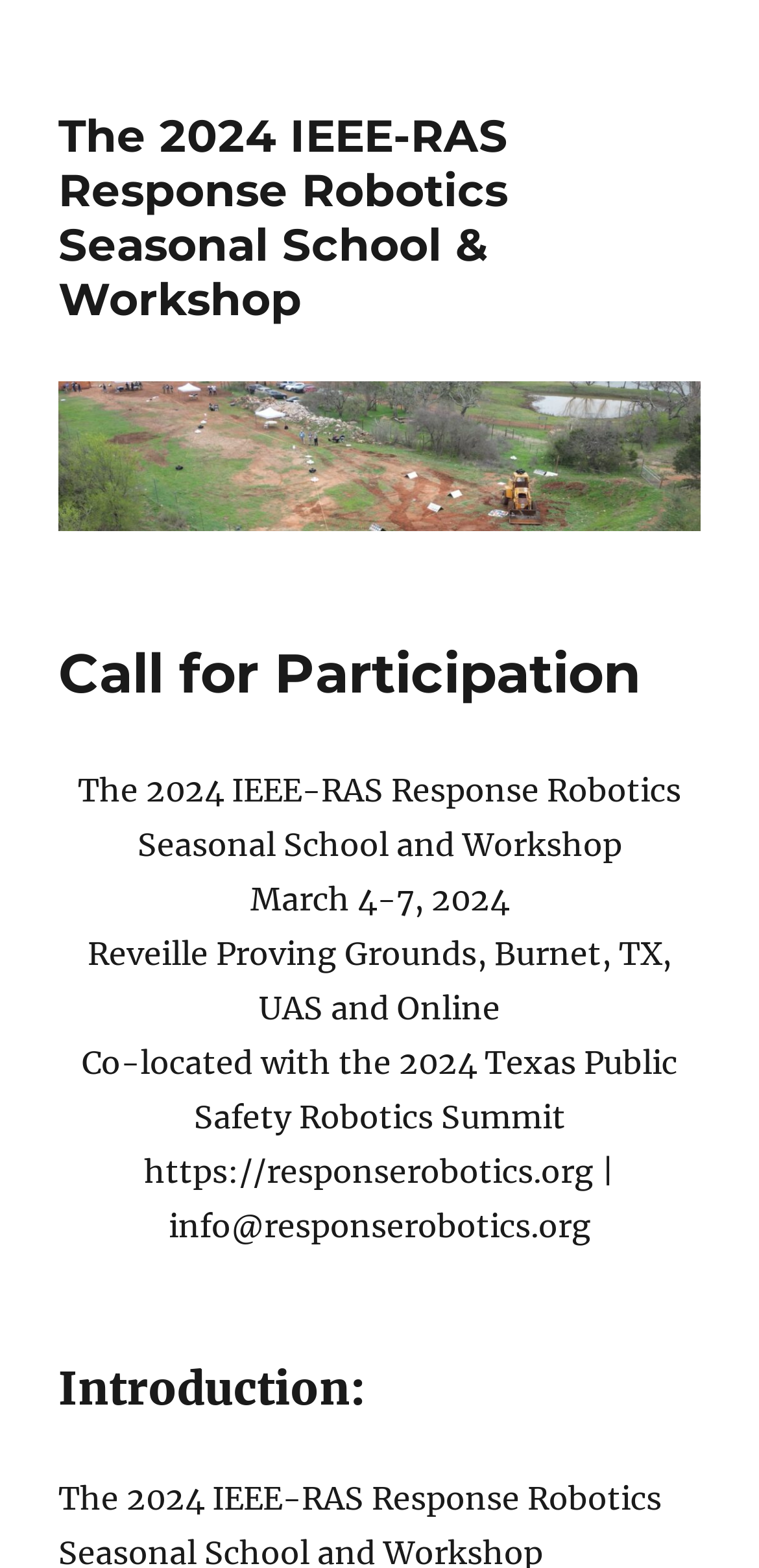Using a single word or phrase, answer the following question: 
Where is the Response Robotics Seasonal School and Workshop located?

Reveille Proving Grounds, Burnet, TX, UAS and Online